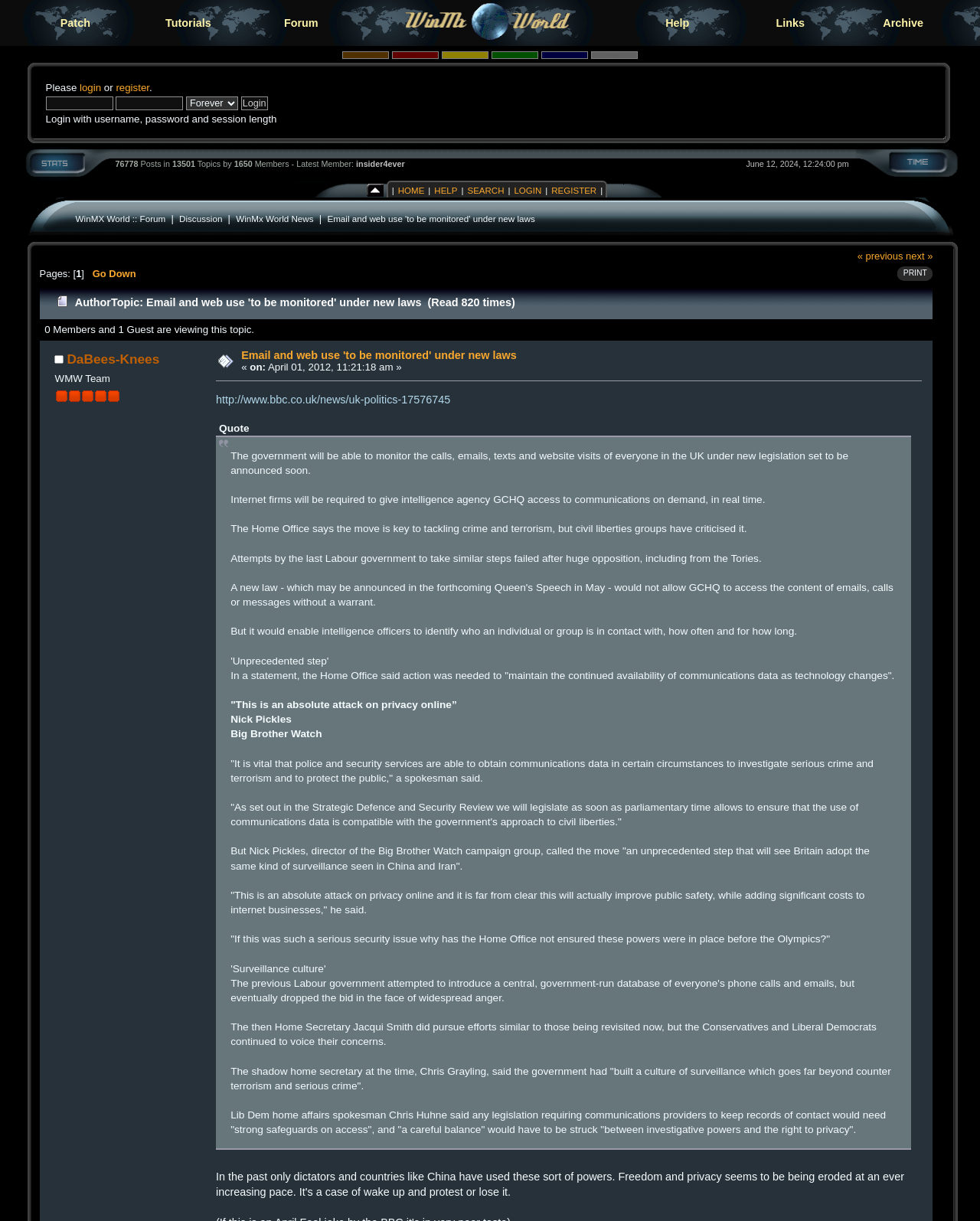Please identify the bounding box coordinates of the region to click in order to complete the task: "Click the register link". The coordinates must be four float numbers between 0 and 1, specified as [left, top, right, bottom].

[0.118, 0.067, 0.152, 0.076]